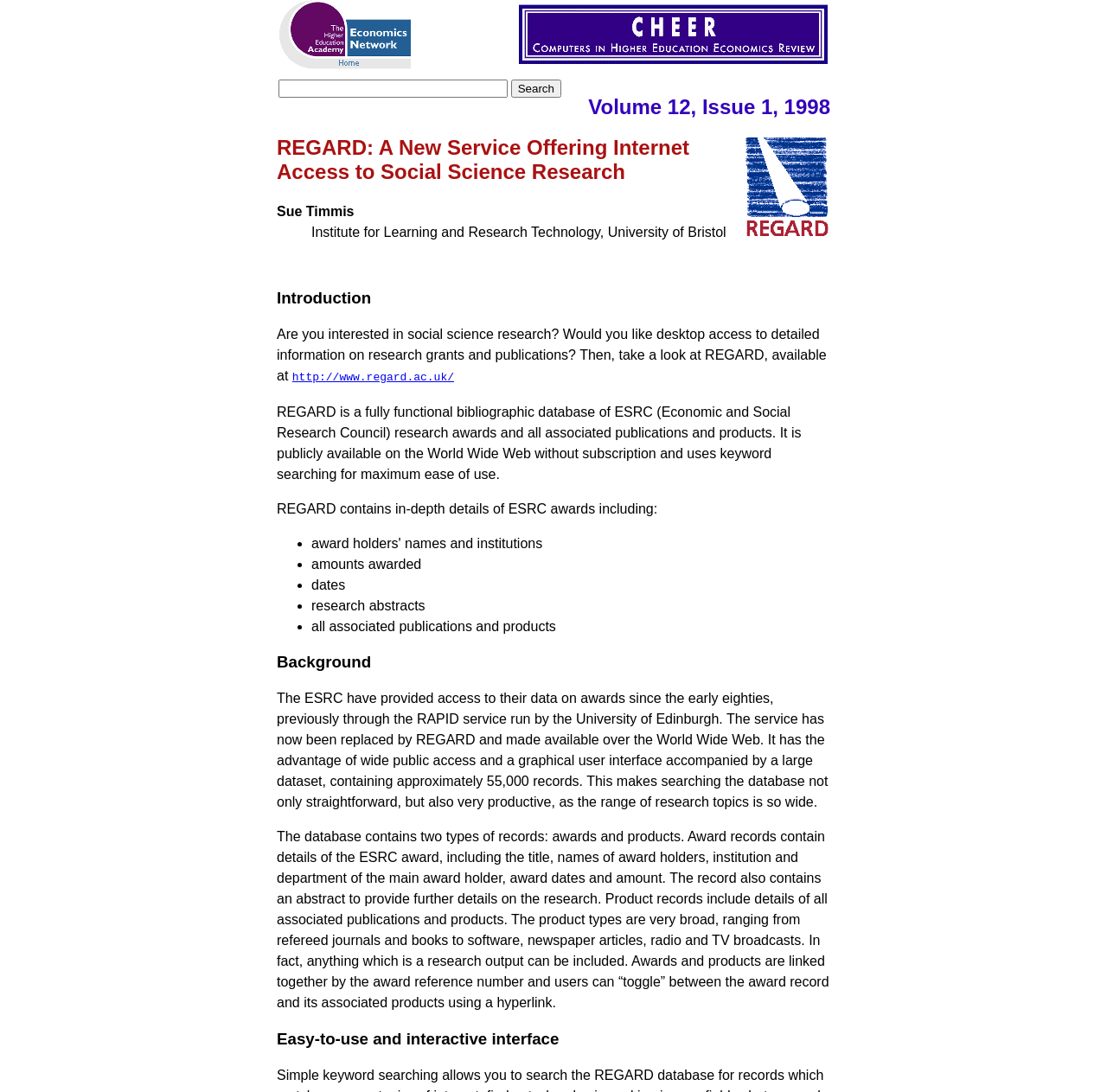Using the elements shown in the image, answer the question comprehensively: What is the advantage of the new service REGARD?

The answer can be found in the static text 'The ESRC have provided access to their data on awards since the early eighties, previously through the RAPID service run by the University of Edinburgh. The service has now been replaced by REGARD and made available over the World Wide Web. It has the advantage of wide public access...' which is located in the 'Background' section, indicating that one of the advantages of the new service REGARD is that it provides wide public access.